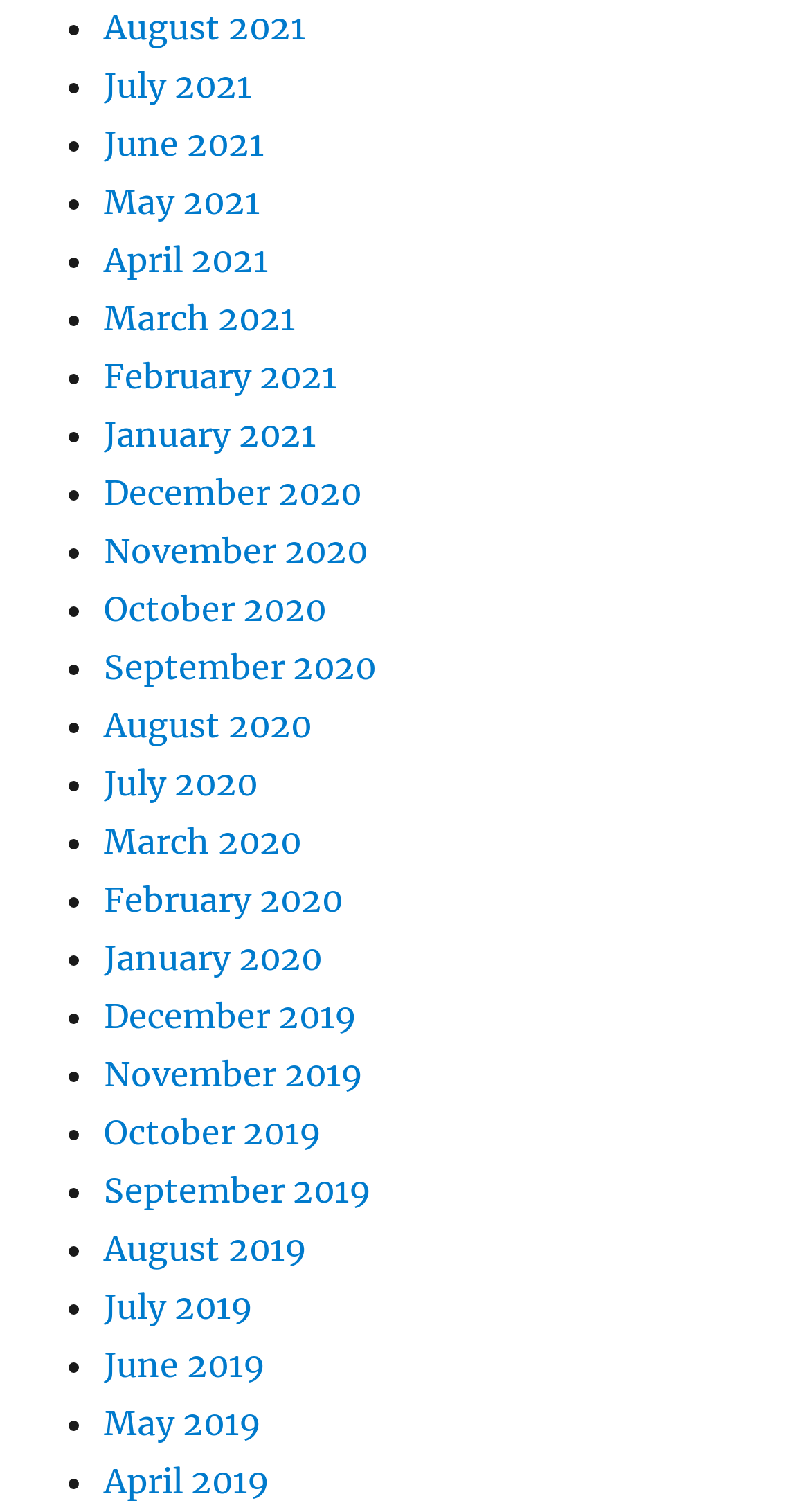What is the earliest month listed?
Based on the visual information, provide a detailed and comprehensive answer.

By examining the list of links, I can see that the earliest month listed is April 2019, which is the last link in the list.